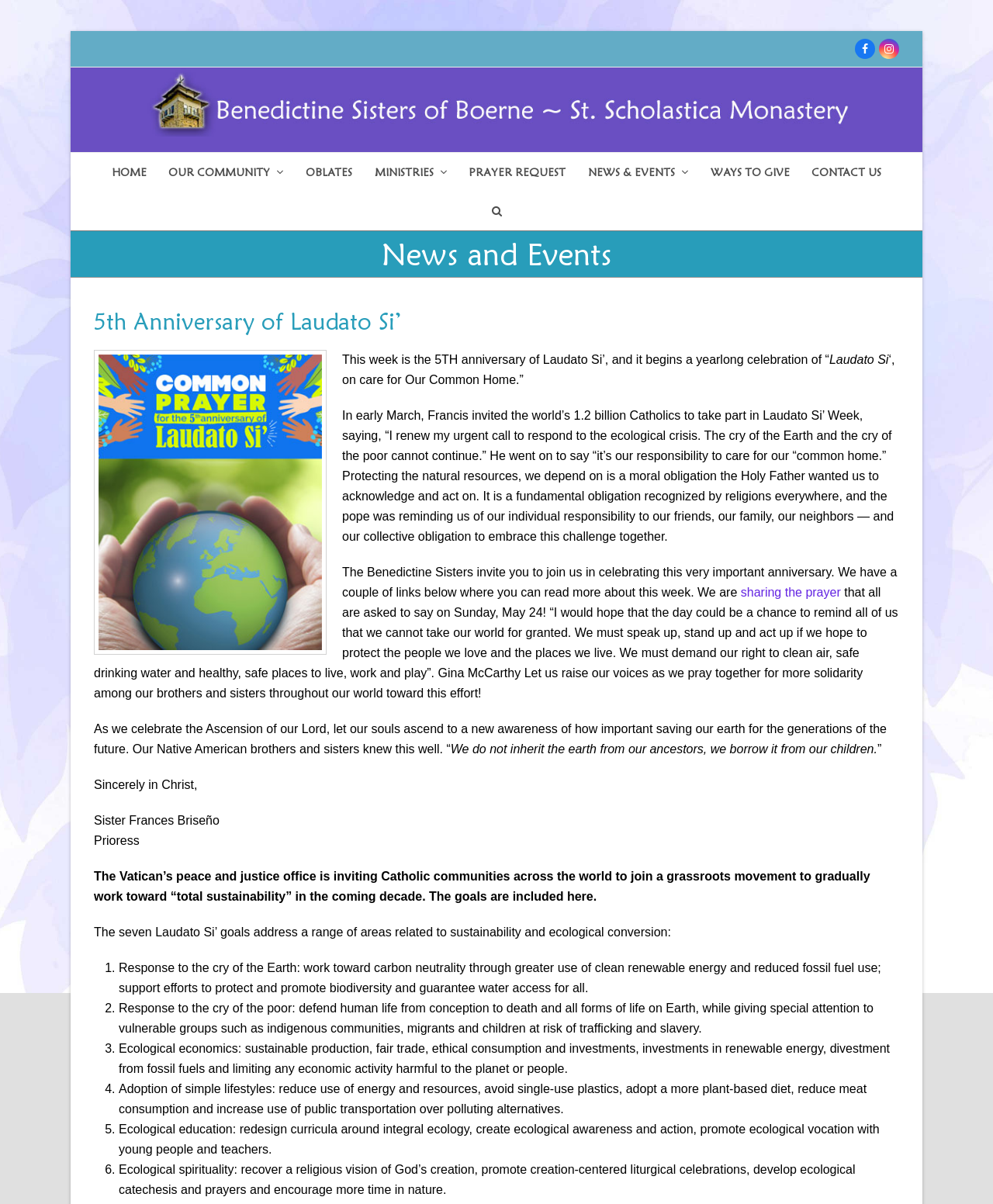Could you locate the bounding box coordinates for the section that should be clicked to accomplish this task: "Click on Facebook link".

[0.861, 0.032, 0.881, 0.049]